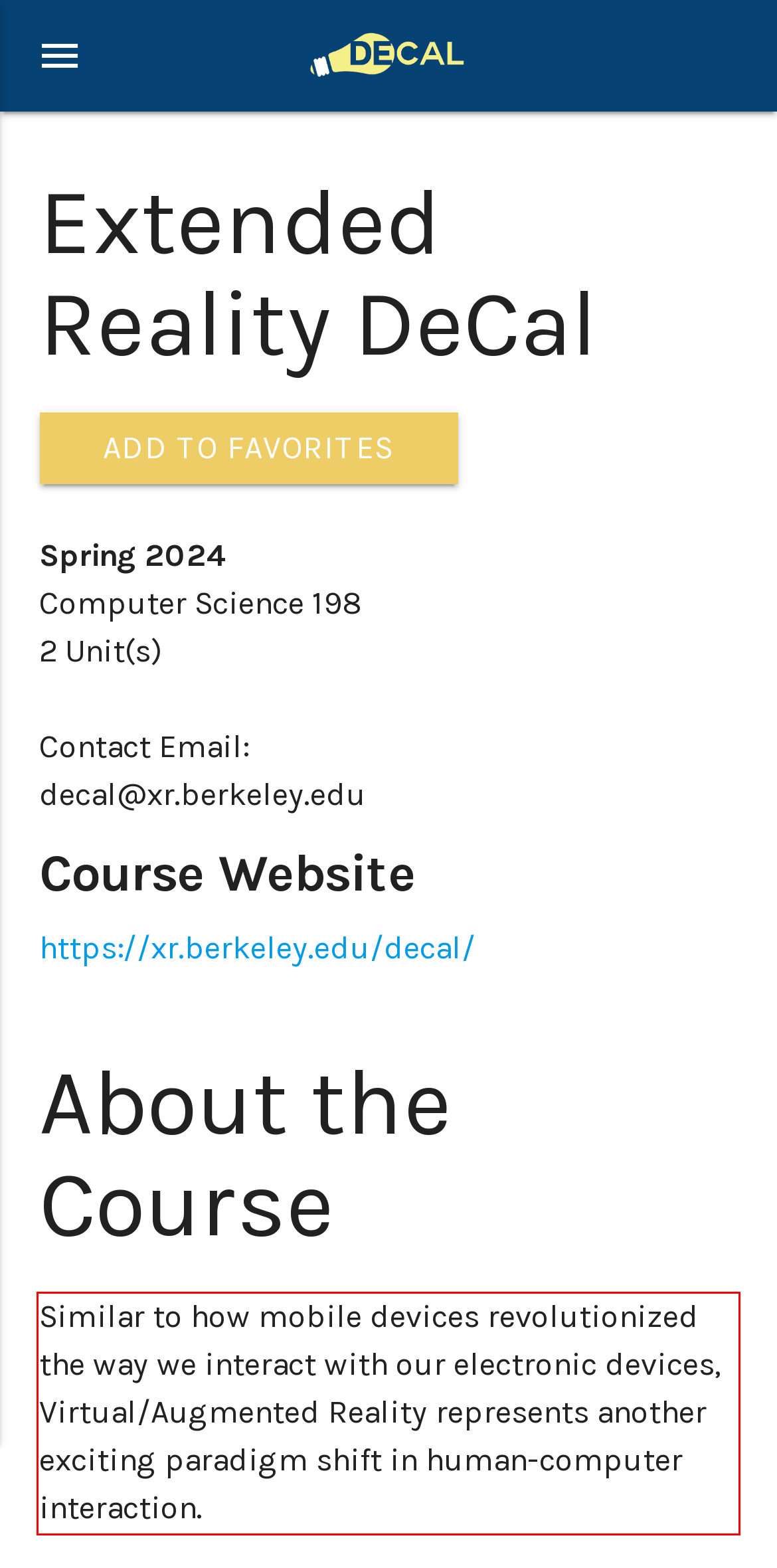Given a screenshot of a webpage with a red bounding box, extract the text content from the UI element inside the red bounding box.

Similar to how mobile devices revolutionized the way we interact with our electronic devices, Virtual/Augmented Reality represents another exciting paradigm shift in human-computer interaction.